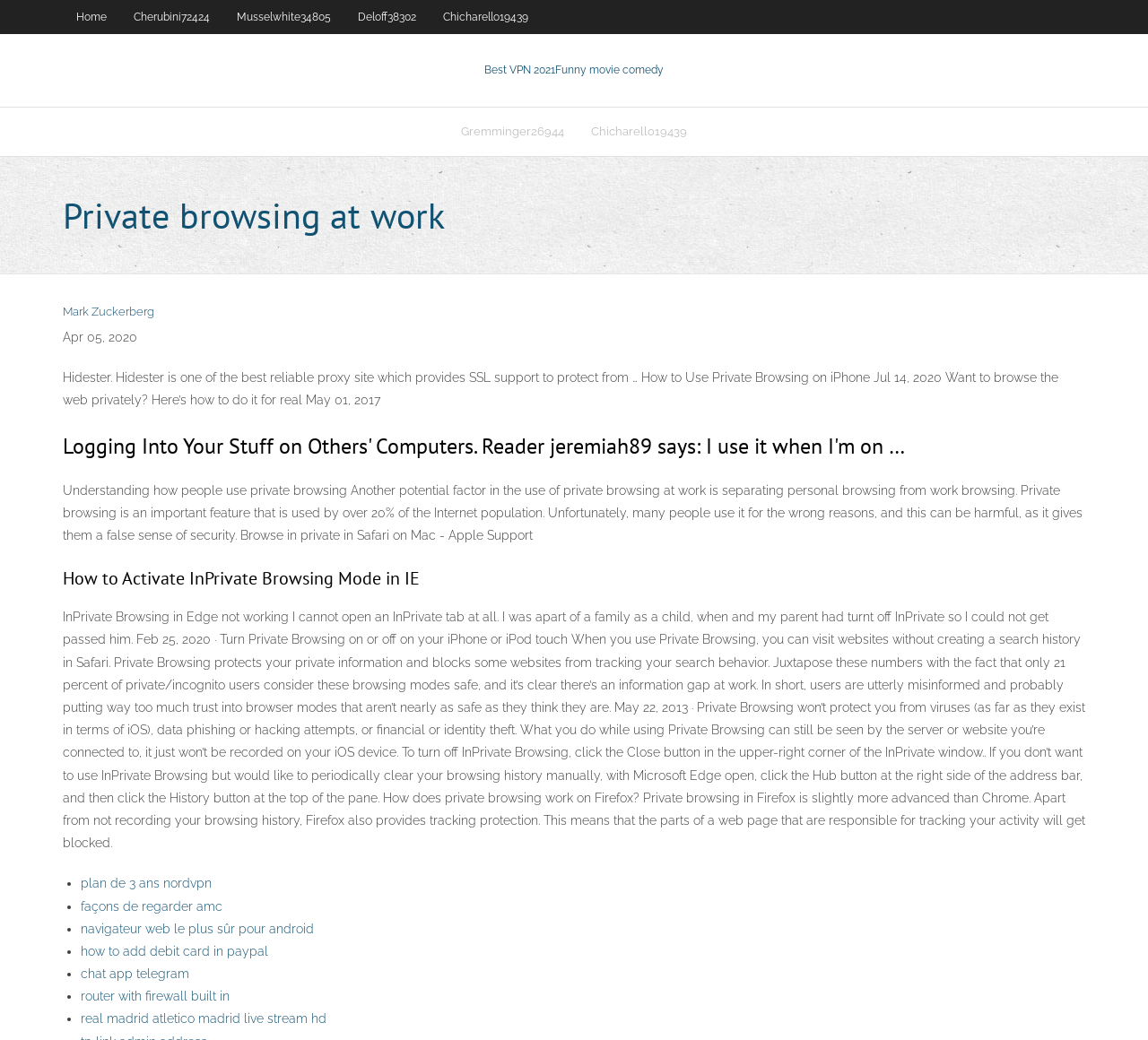Determine the bounding box coordinates for the UI element matching this description: "Best VPN 2021Funny movie comedy".

[0.422, 0.061, 0.578, 0.073]